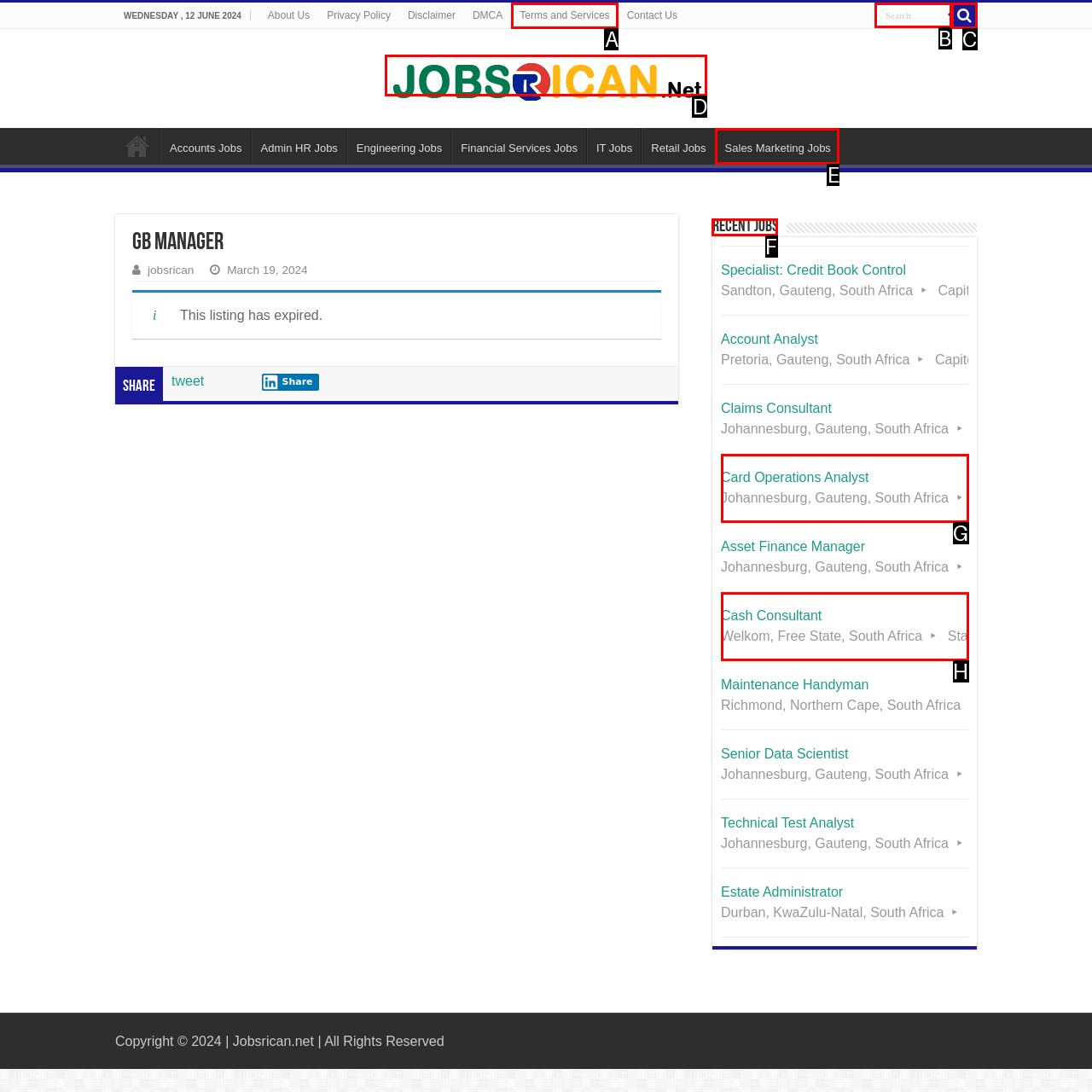Find the appropriate UI element to complete the task: Read the blog post. Indicate your choice by providing the letter of the element.

None